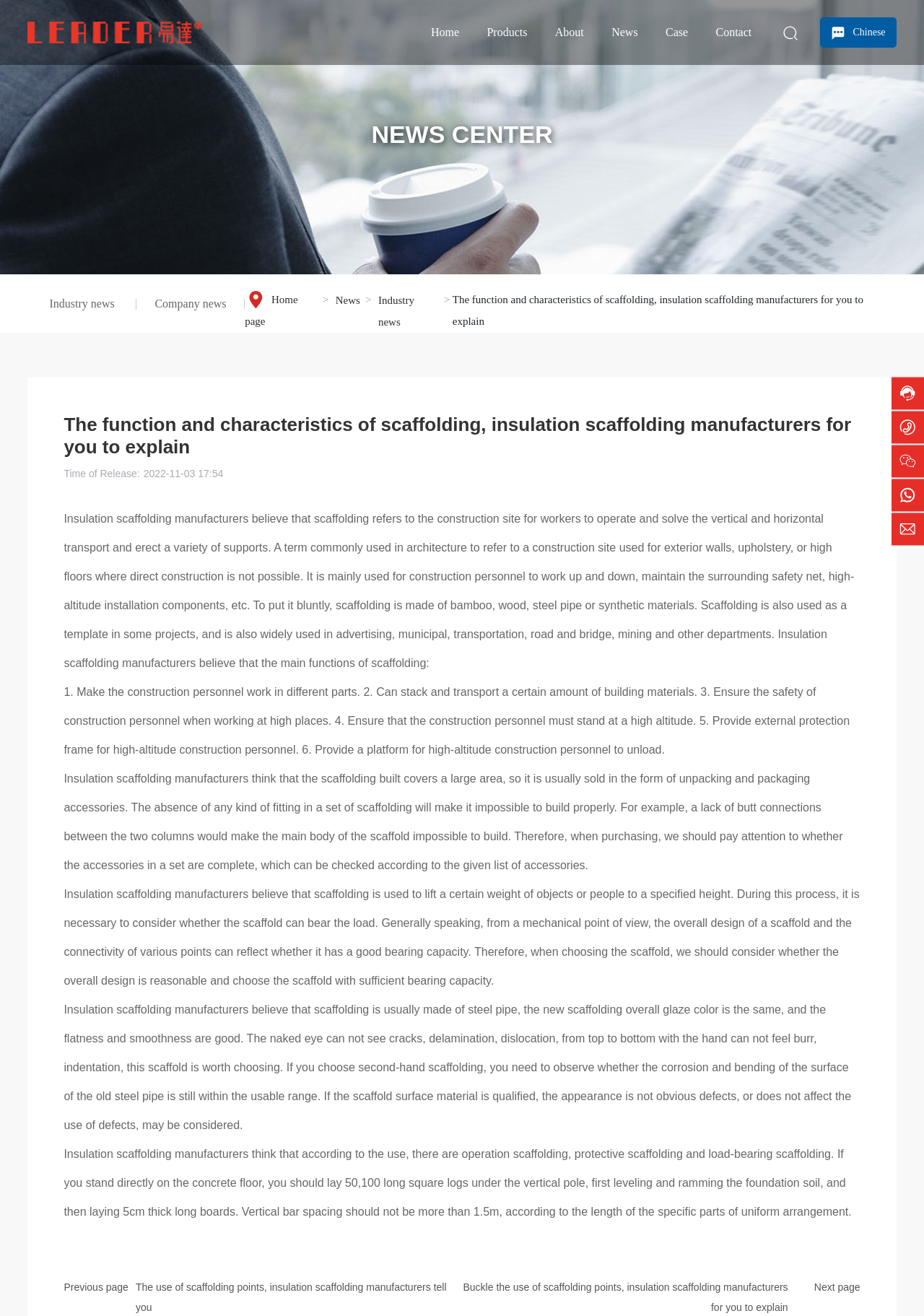What is the main function of scaffolding?
Using the details from the image, give an elaborate explanation to answer the question.

After reading the text on the webpage, I found that scaffolding is used to support construction personnel when working at high places, and it also provides external protection frames for high-altitude construction personnel.